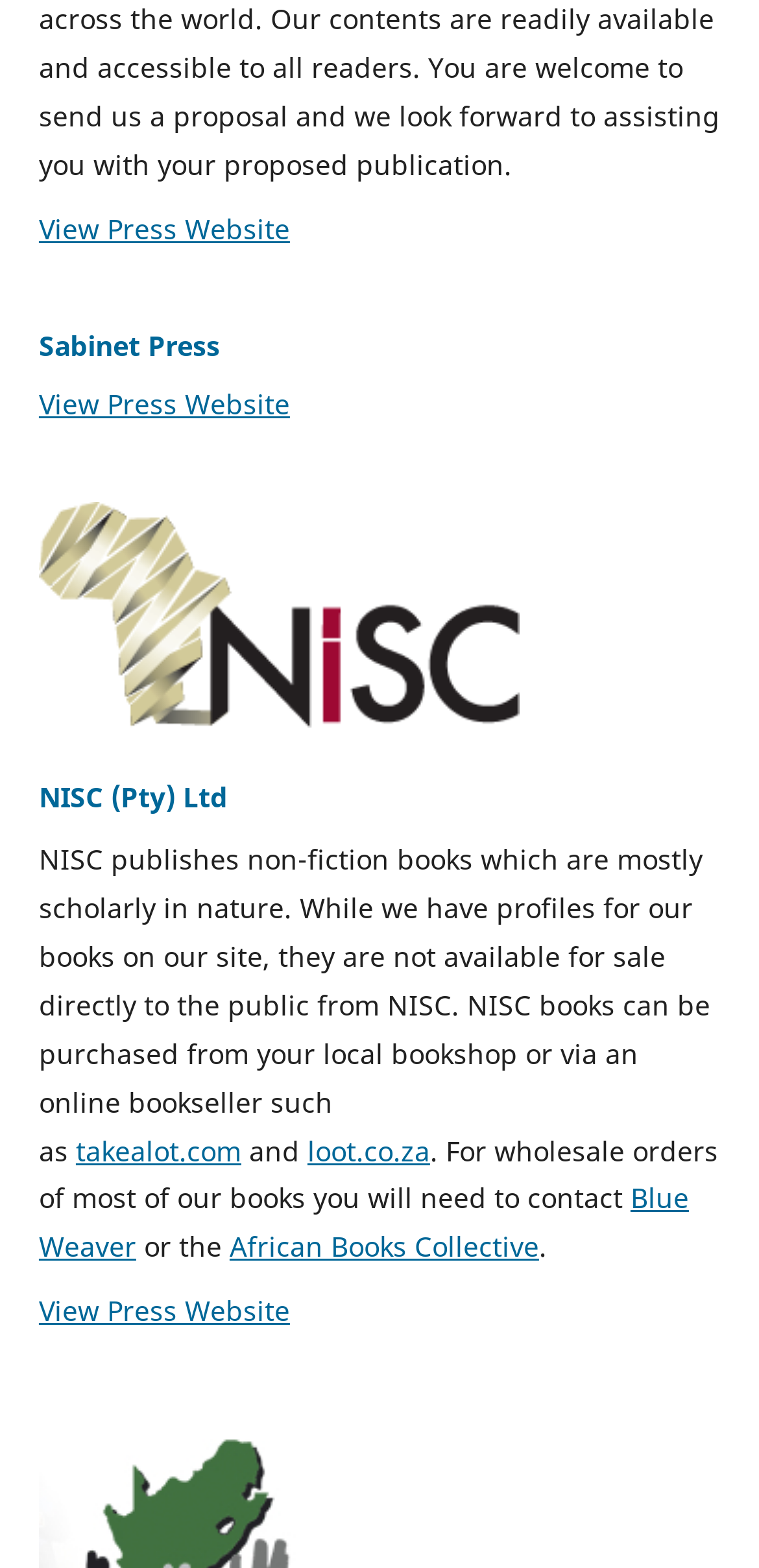Locate the bounding box of the UI element described in the following text: "takealot.com".

[0.1, 0.721, 0.318, 0.745]